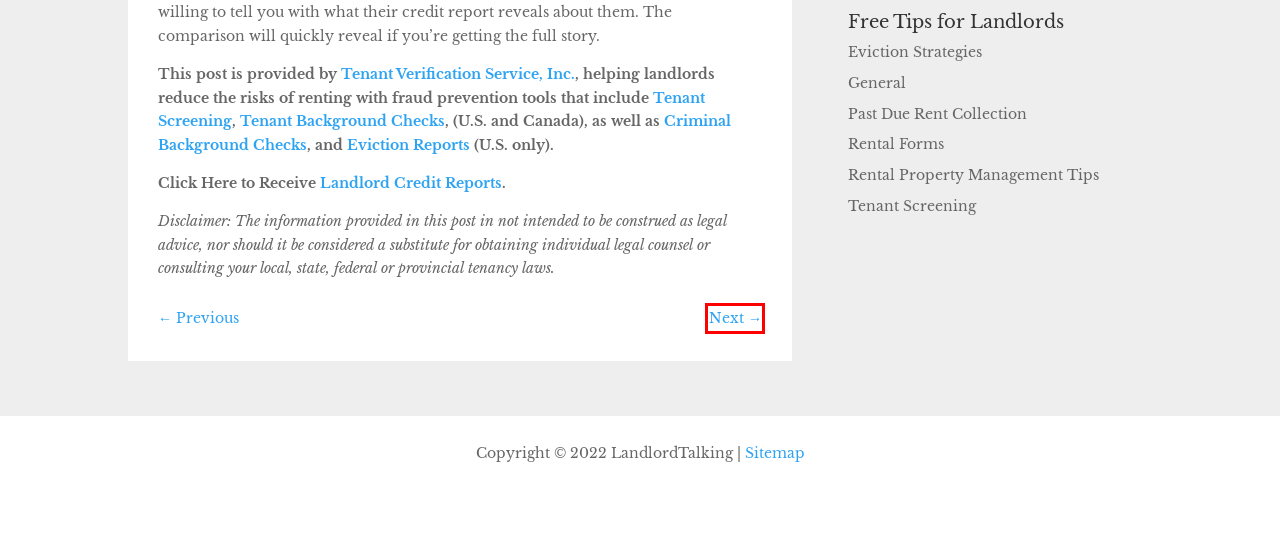You are given a webpage screenshot where a red bounding box highlights an element. Determine the most fitting webpage description for the new page that loads after clicking the element within the red bounding box. Here are the candidates:
A. General Archives - Landlord Talking
B. Tenant Screening, Free Tenant Reports, Tenant Verification
C. Eviction Strategies Archives - Landlord Talking
D. Demand Grows for Toronto Condo Rentals - Landlord Talking
E. Rental Forms Archives - Landlord Talking
F. Rental Property Management Tips Archives - Landlord Talking
G. Tenant Screening, Tenant Background Check, Tenant Verification
H. Do You Have What Tenants Want? - Landlord Talking

D